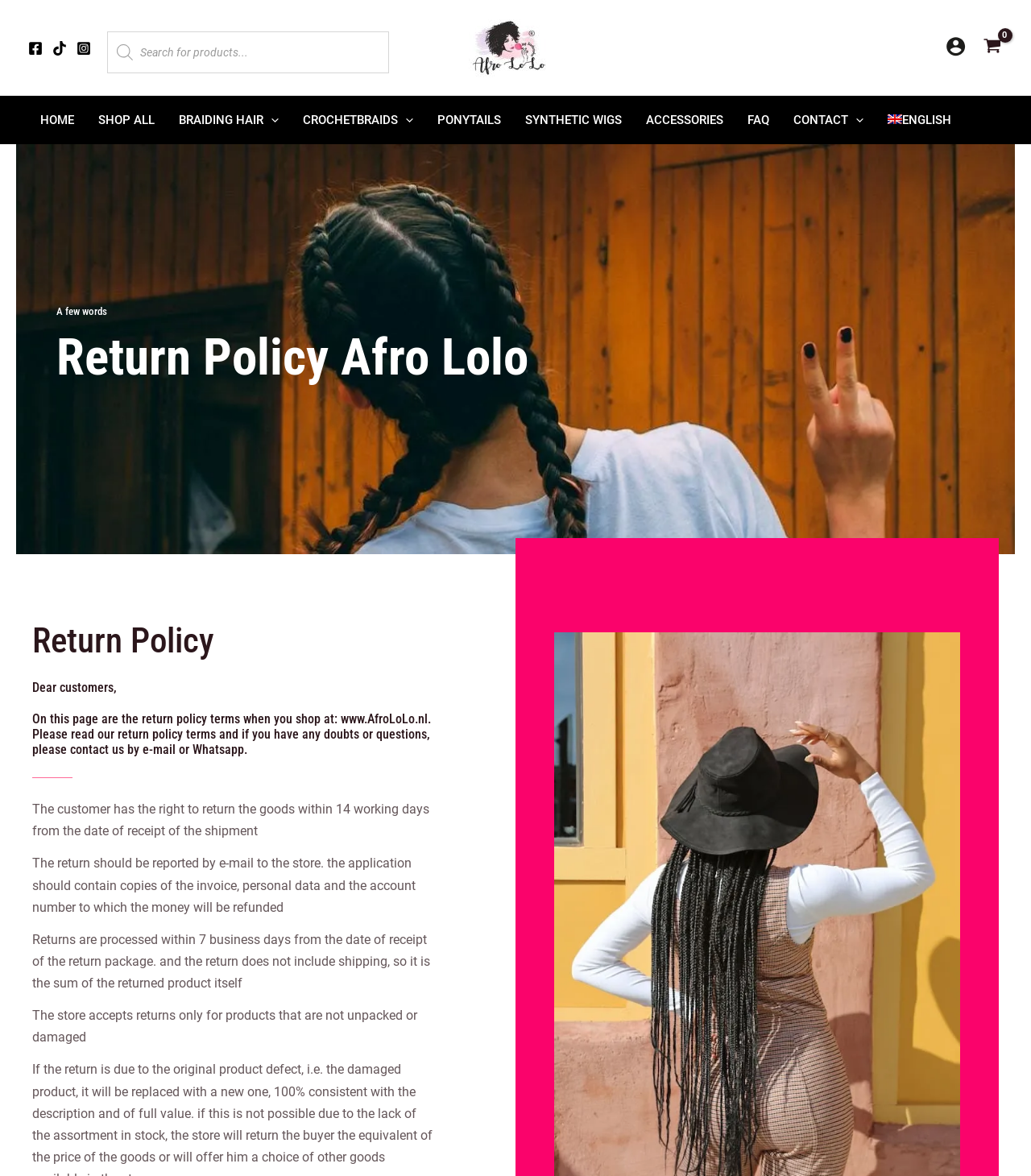What is the condition for returns to be accepted?
Answer the question with just one word or phrase using the image.

Products must be unpacked or undamaged